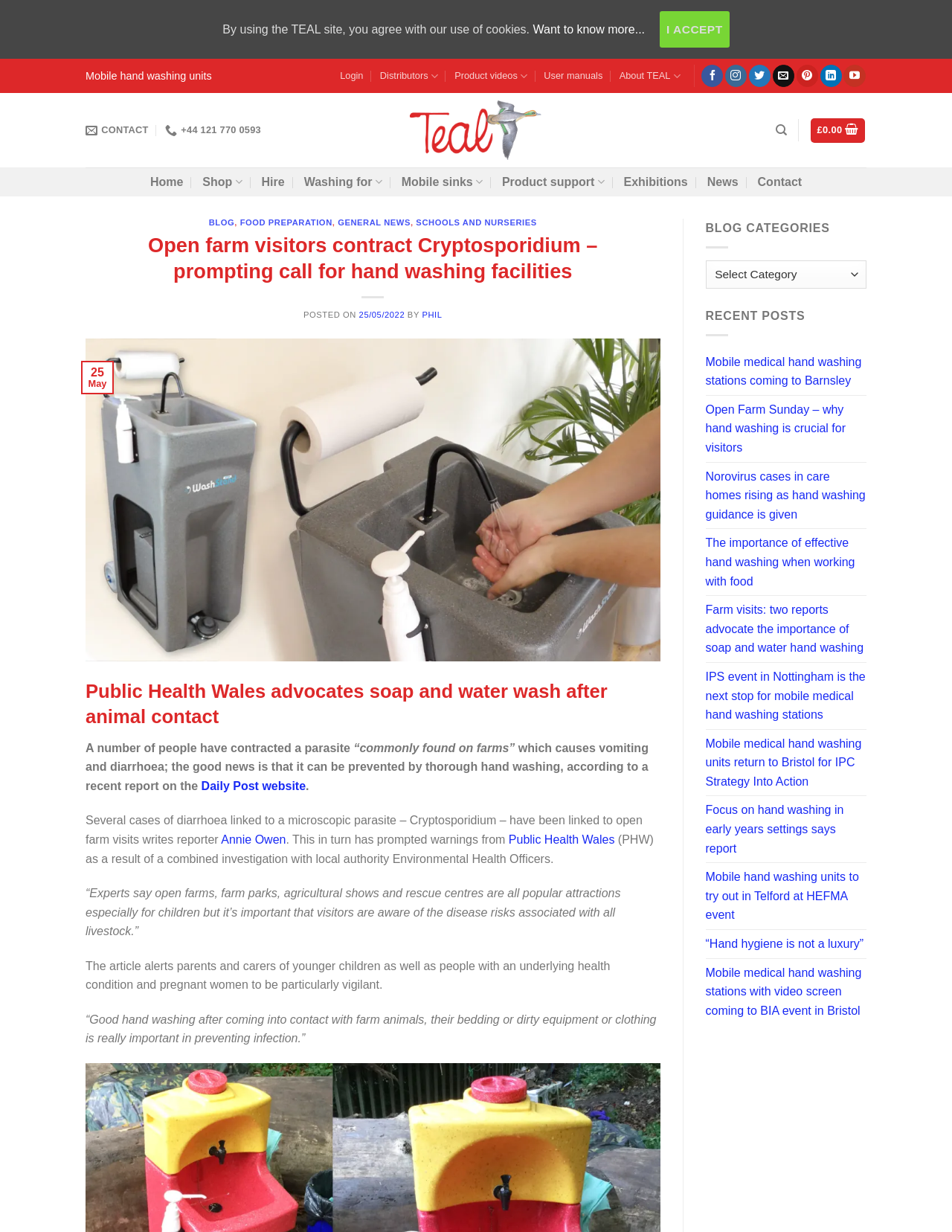Locate the bounding box coordinates of the clickable area needed to fulfill the instruction: "Search".

[0.815, 0.094, 0.827, 0.117]